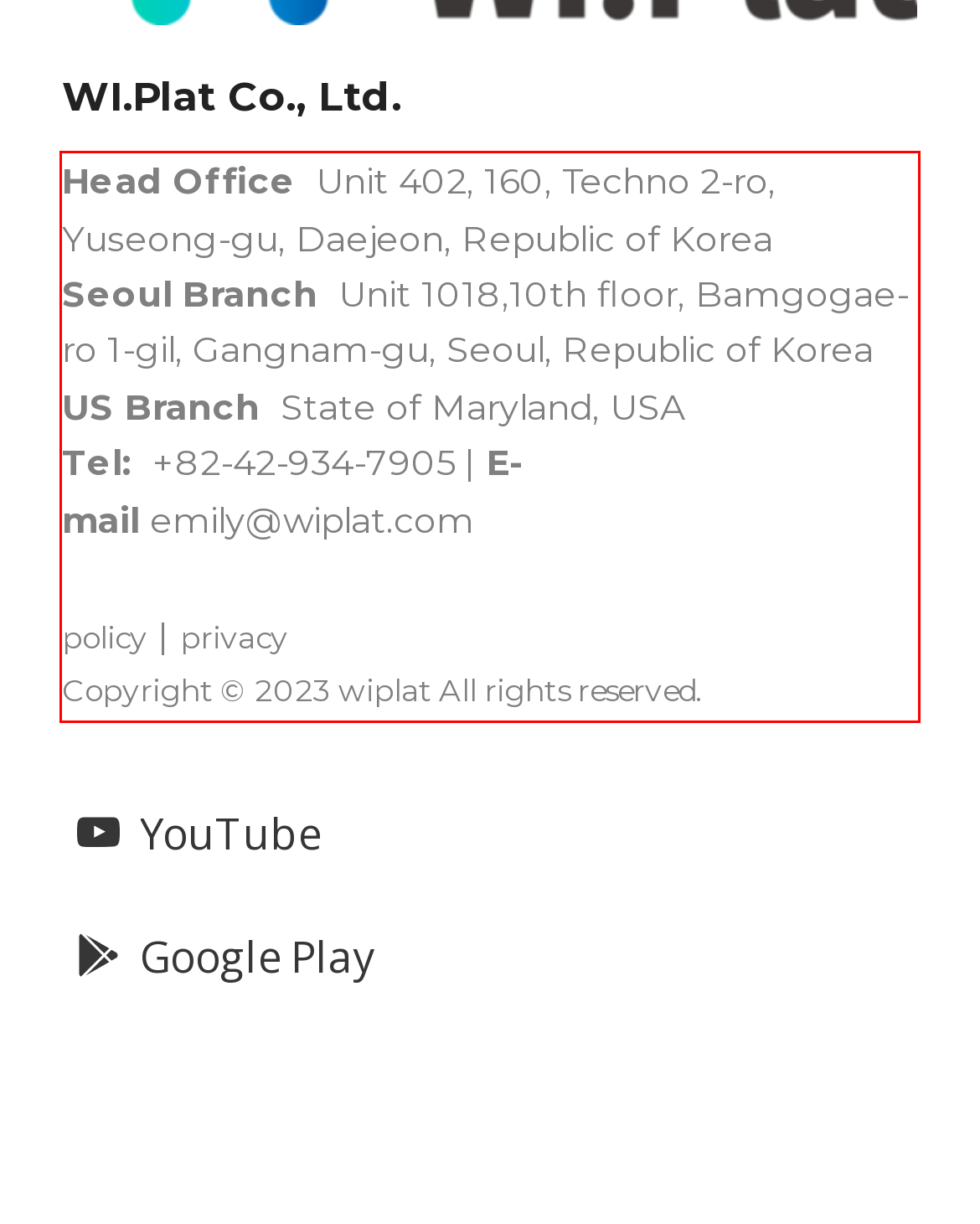Given a screenshot of a webpage, locate the red bounding box and extract the text it encloses.

Head Office Unit 402, 160, Techno 2-ro, Yuseong-gu, Daejeon, Republic of Korea Seoul Branch Unit 1018,10th floor, Bamgogae-ro 1-gil, Gangnam-gu, Seoul, Republic of Korea US Branch State of Maryland, USA Tel: +82-42-934-7905 | E-mail emily@wiplat.com policy | privacy Copyright © 2023 wiplat All rights reserved.